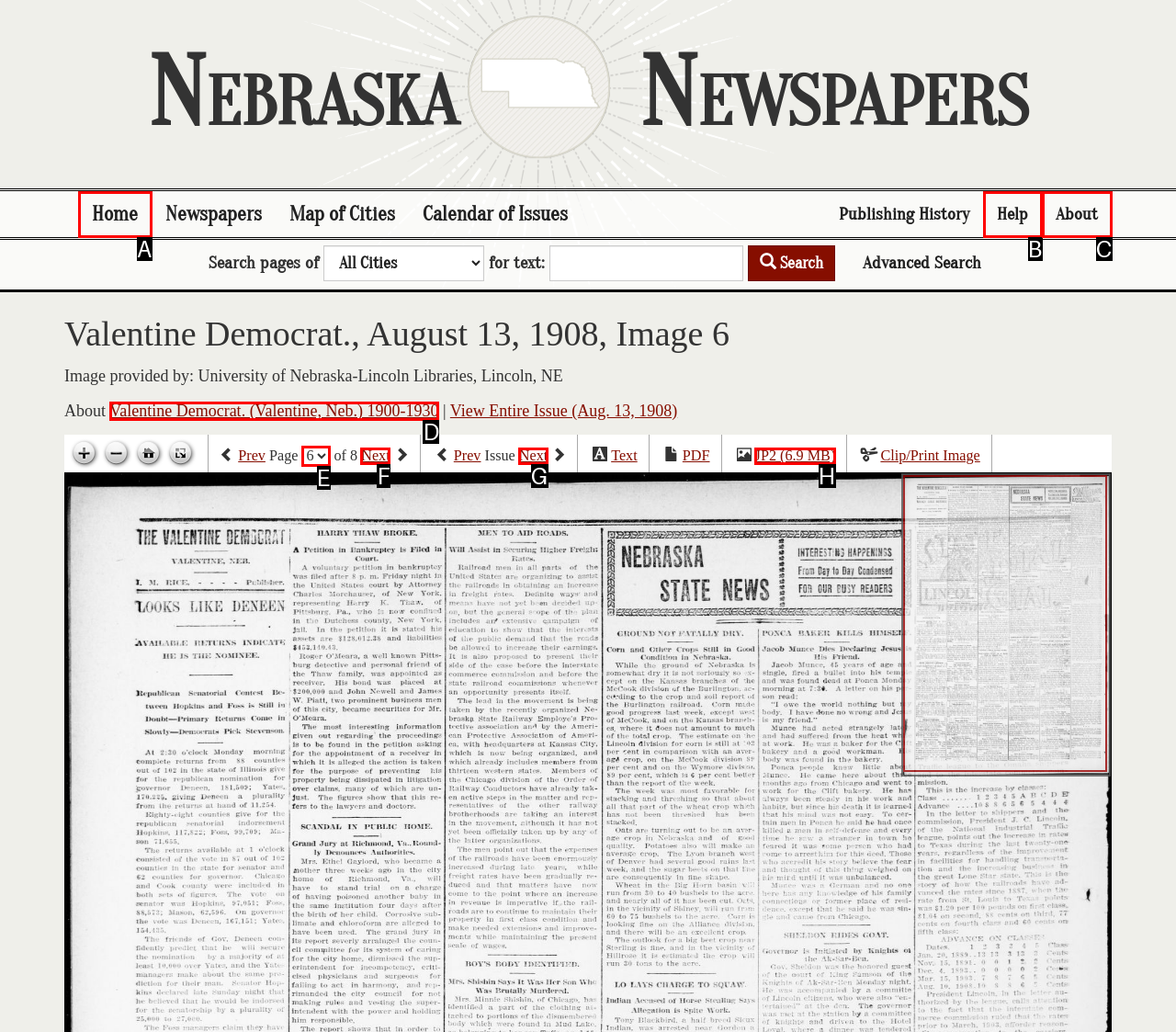Identify the correct HTML element to click to accomplish this task: Click on General Information
Respond with the letter corresponding to the correct choice.

None